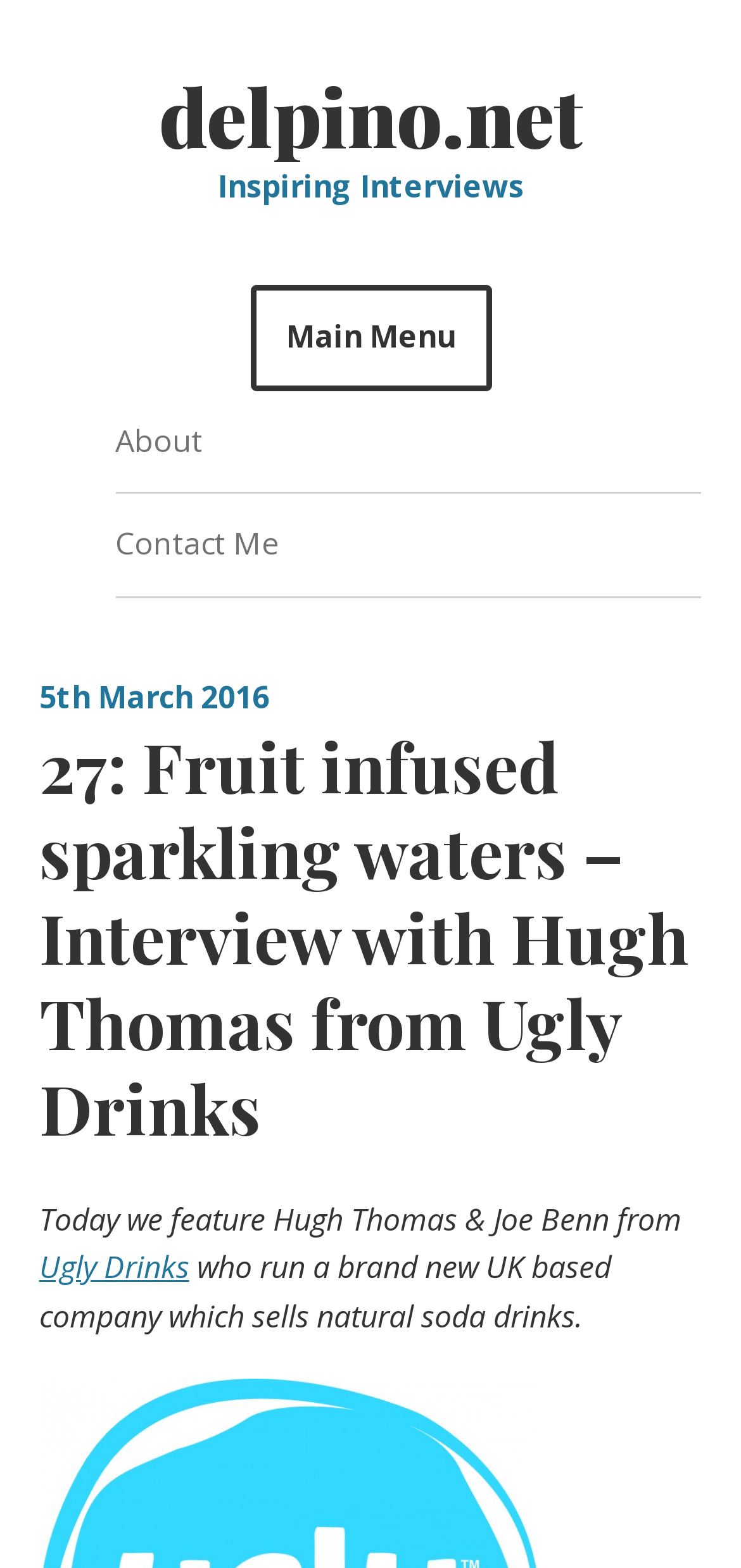How many links are there in the main menu?
Answer with a single word or short phrase according to what you see in the image.

2